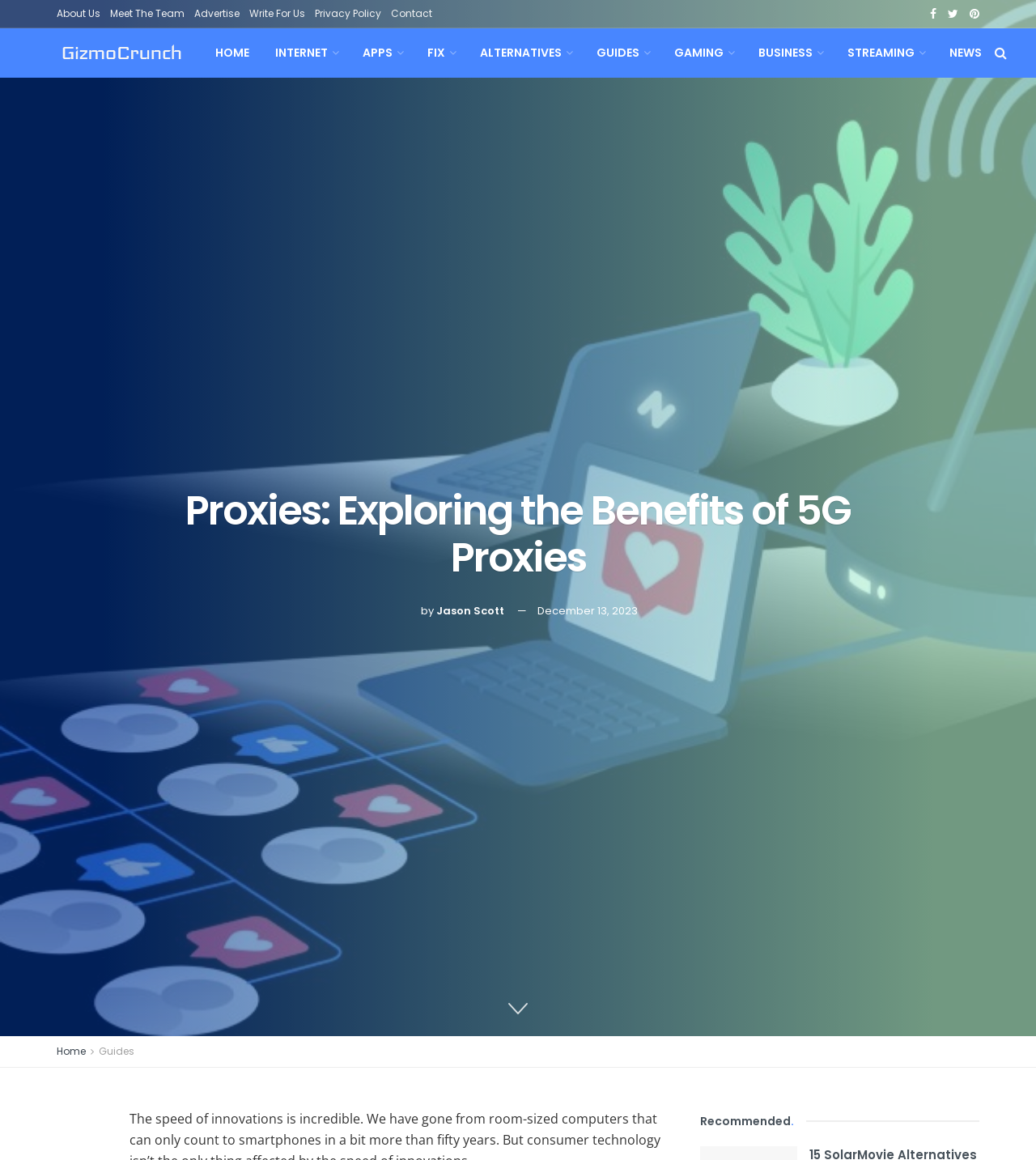Determine the bounding box coordinates in the format (top-left x, top-left y, bottom-right x, bottom-right y). Ensure all values are floating point numbers between 0 and 1. Identify the bounding box of the UI element described by: Streaming

[0.805, 0.024, 0.904, 0.067]